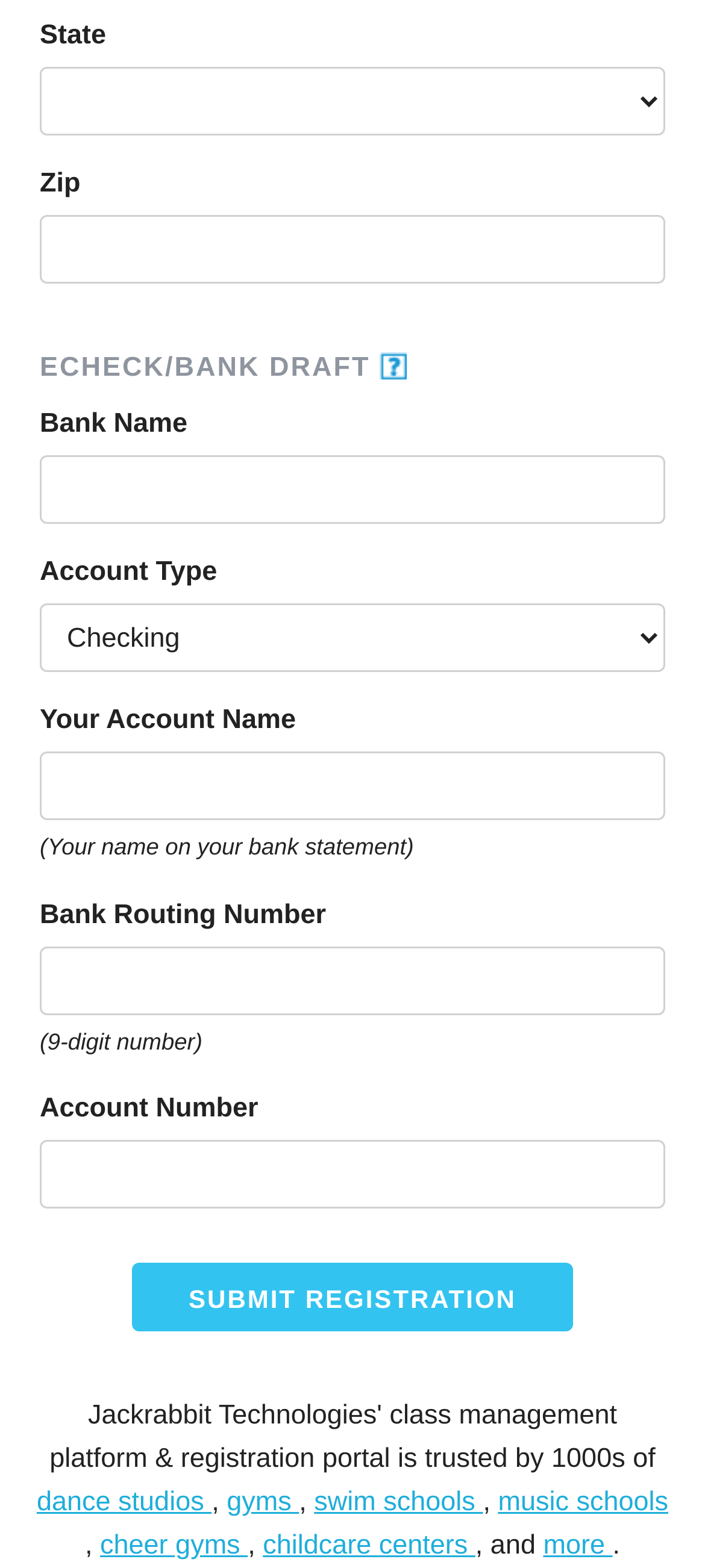Identify the bounding box coordinates of the clickable region necessary to fulfill the following instruction: "Enter zip code". The bounding box coordinates should be four float numbers between 0 and 1, i.e., [left, top, right, bottom].

[0.056, 0.137, 0.944, 0.181]